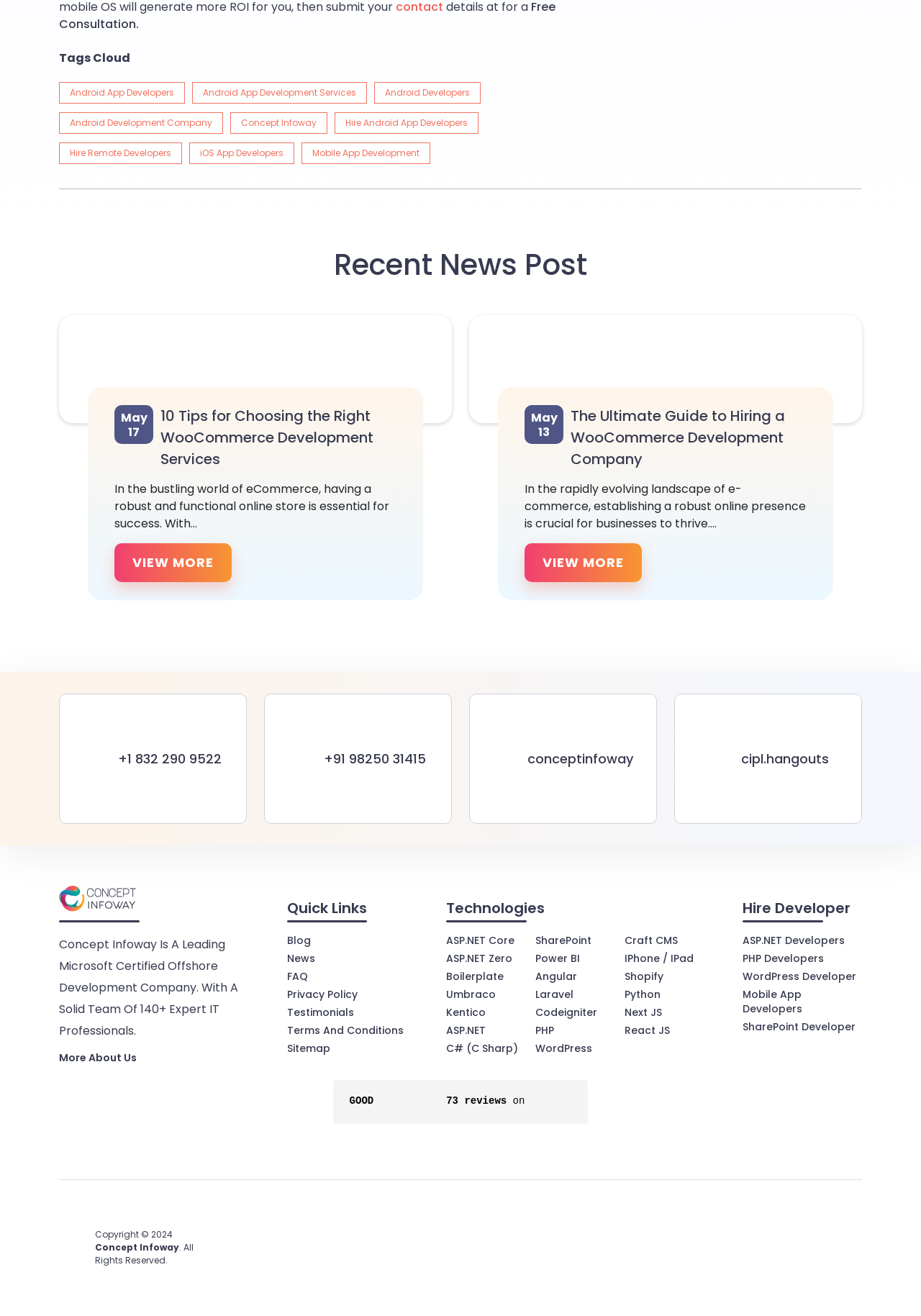Based on the provided description, "Contact Us", find the bounding box of the corresponding UI element in the screenshot.

None